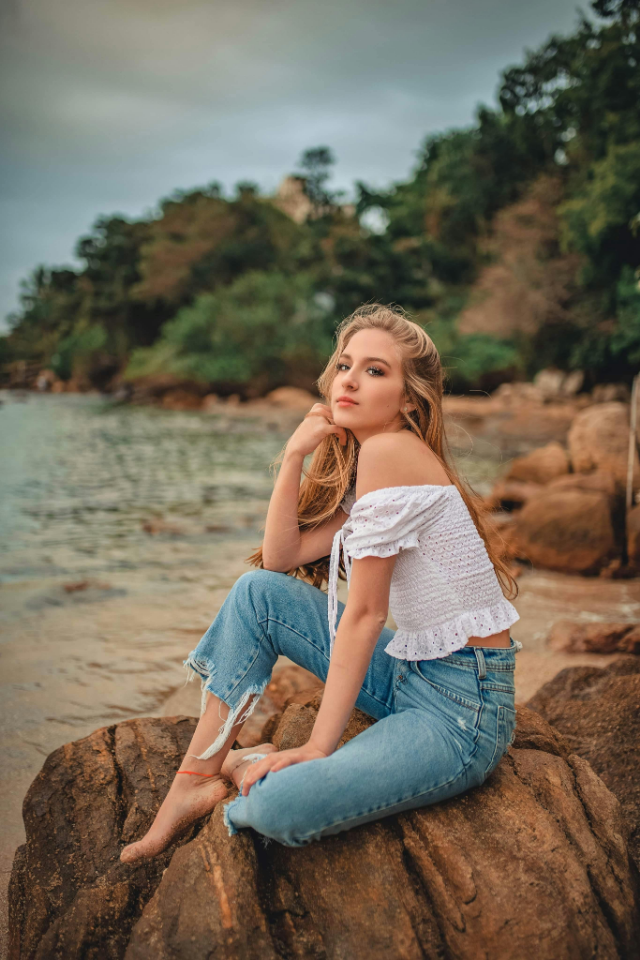Refer to the image and answer the question with as much detail as possible: What is the atmosphere of the beach setting?

The caption describes the backdrop as a calm beach setting, accentuated by lush greenery and gentle waves reflecting the soft natural light, which creates a serene atmosphere.